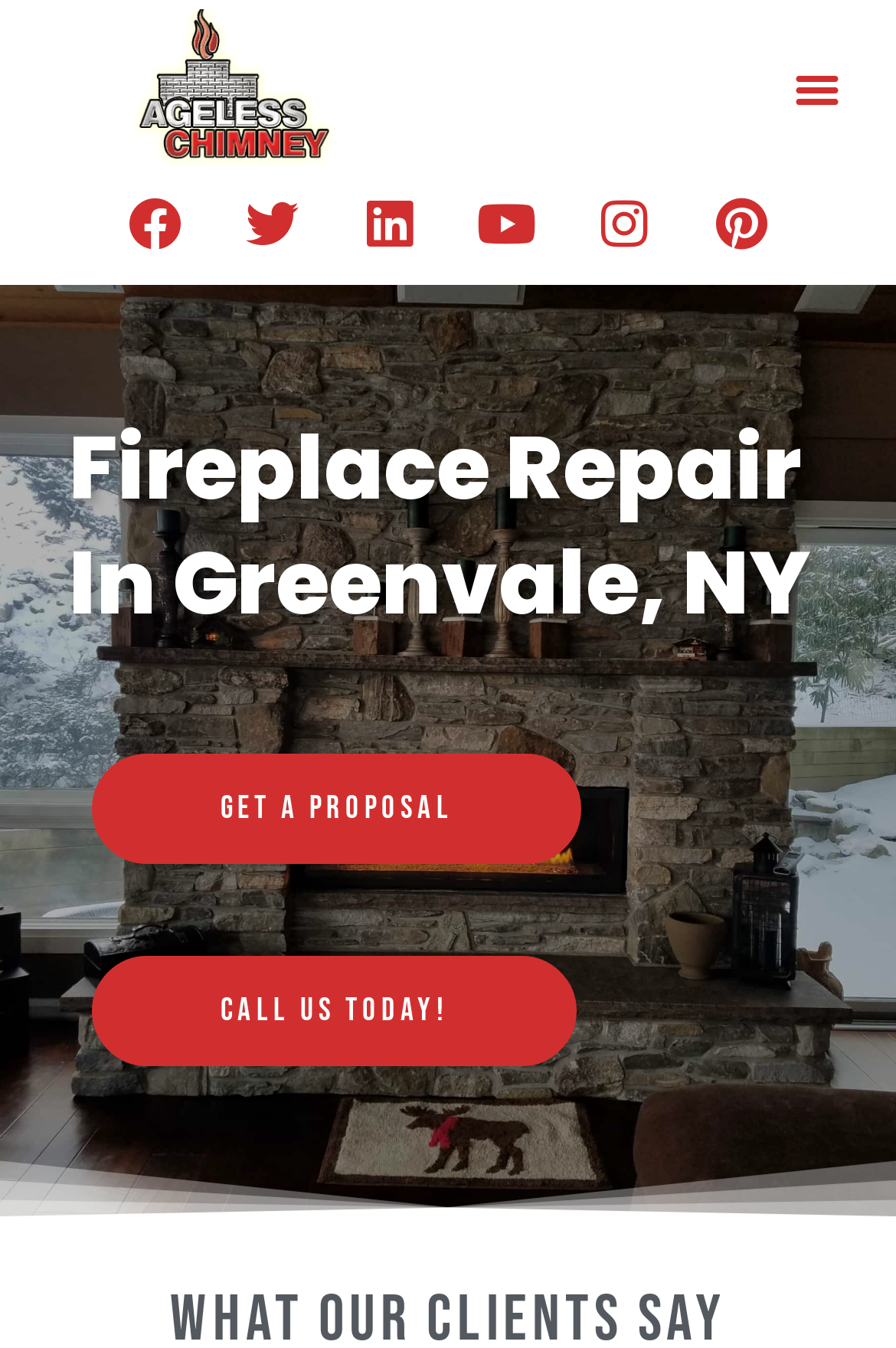Is the menu toggle button expanded? Look at the image and give a one-word or short phrase answer.

No